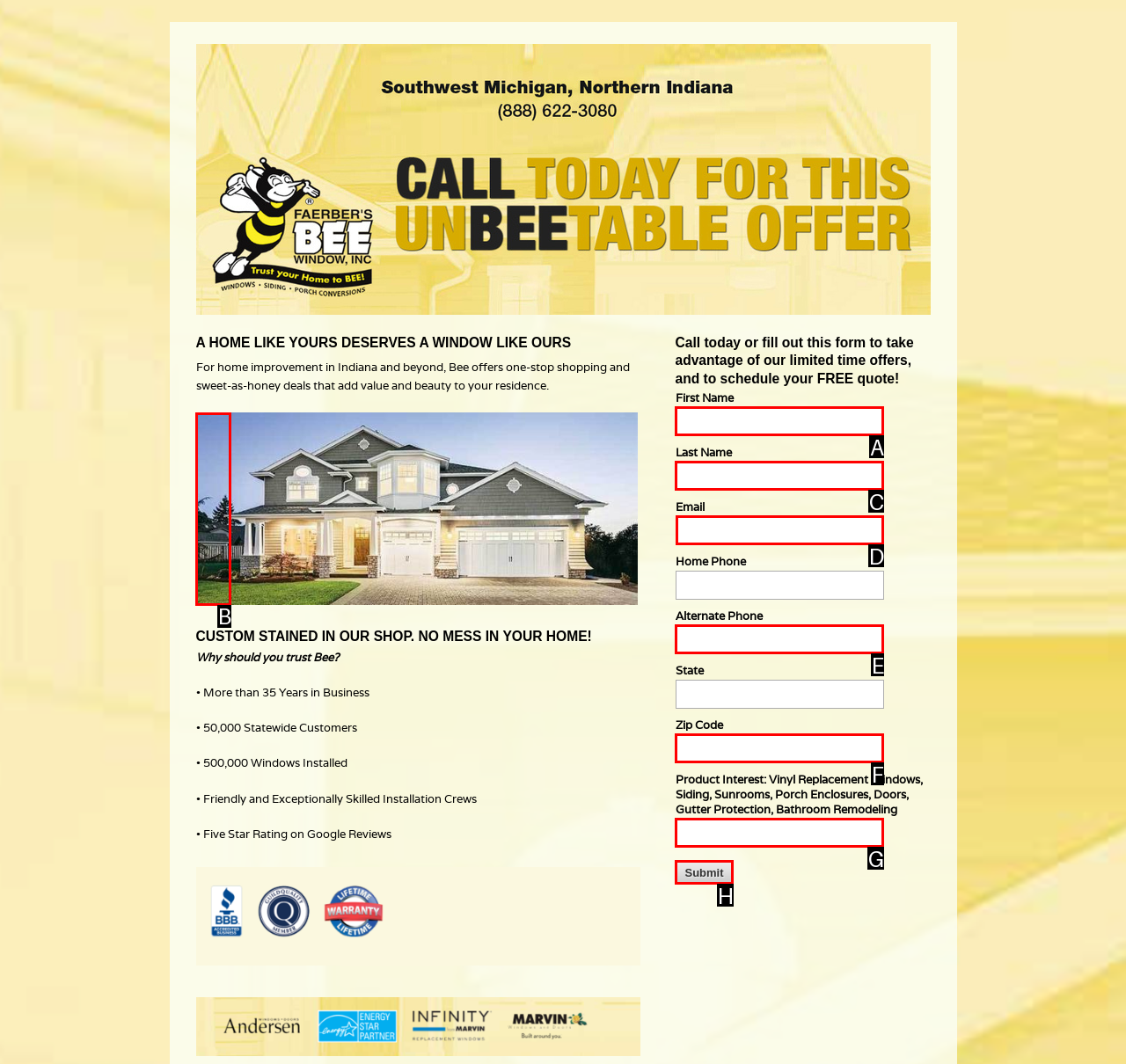Point out the HTML element I should click to achieve the following task: Enter your email address Provide the letter of the selected option from the choices.

D